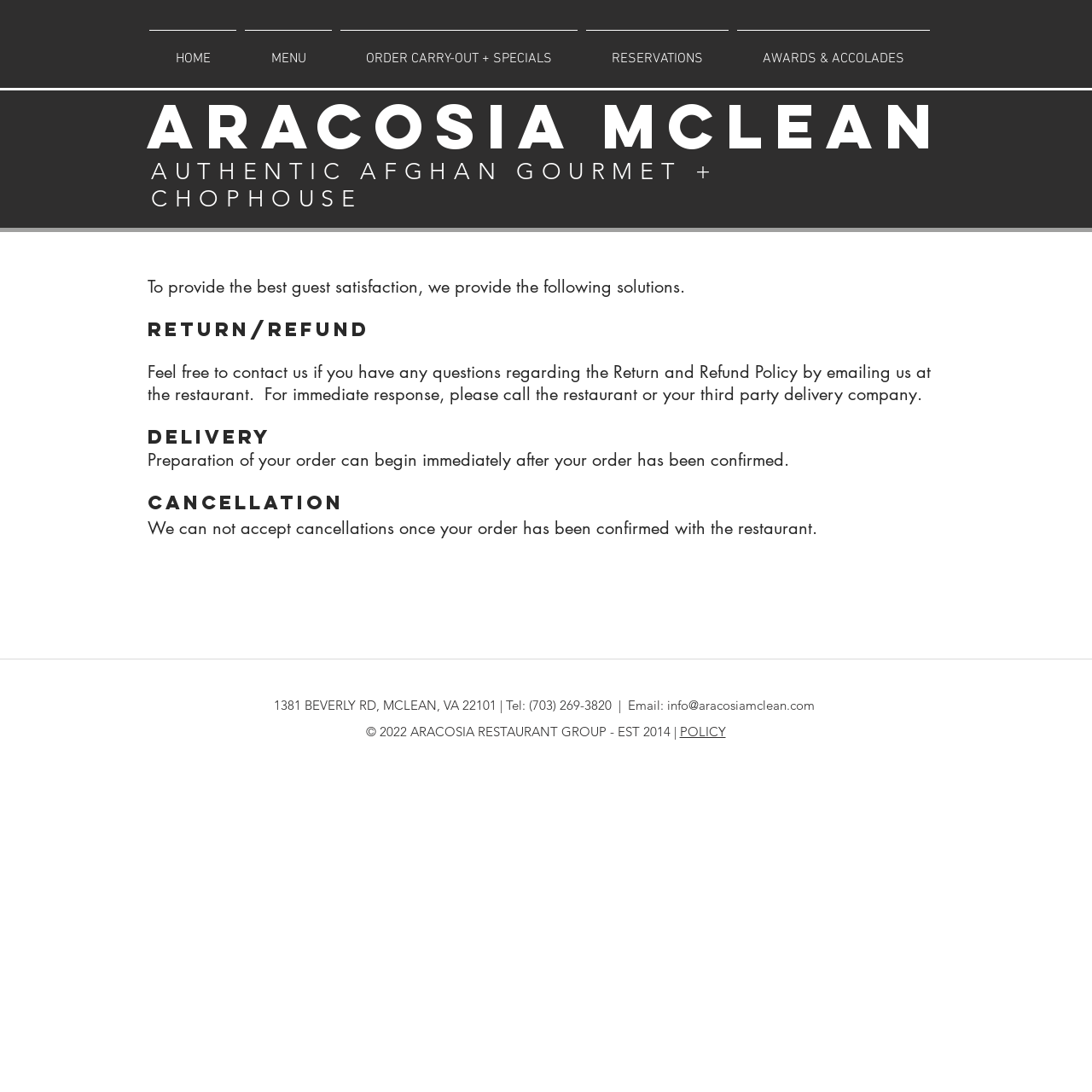Show the bounding box coordinates for the HTML element as described: "AWARDS & ACCOLADES".

[0.671, 0.027, 0.855, 0.066]